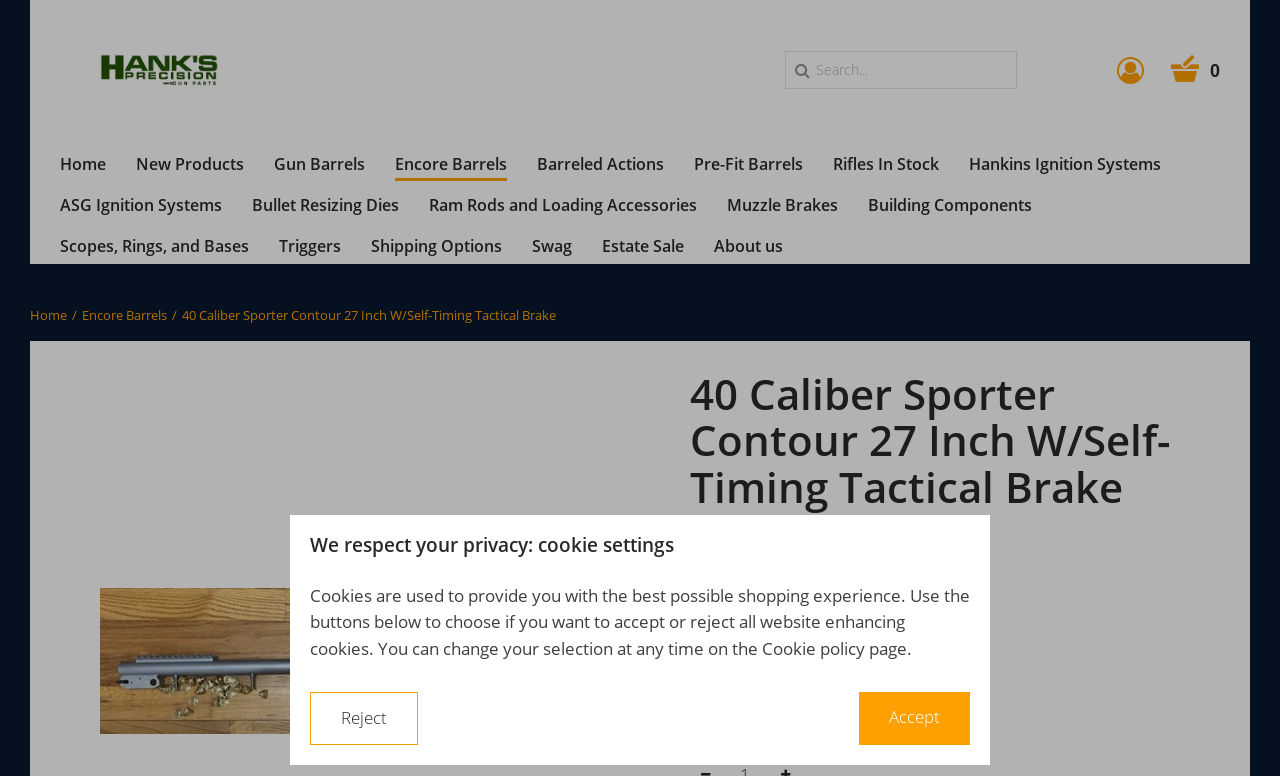Please give the bounding box coordinates of the area that should be clicked to fulfill the following instruction: "View 40 Caliber Sporter Contour 27 Inch W/Self-Timing Tactical Brake details". The coordinates should be in the format of four float numbers from 0 to 1, i.e., [left, top, right, bottom].

[0.142, 0.394, 0.434, 0.417]